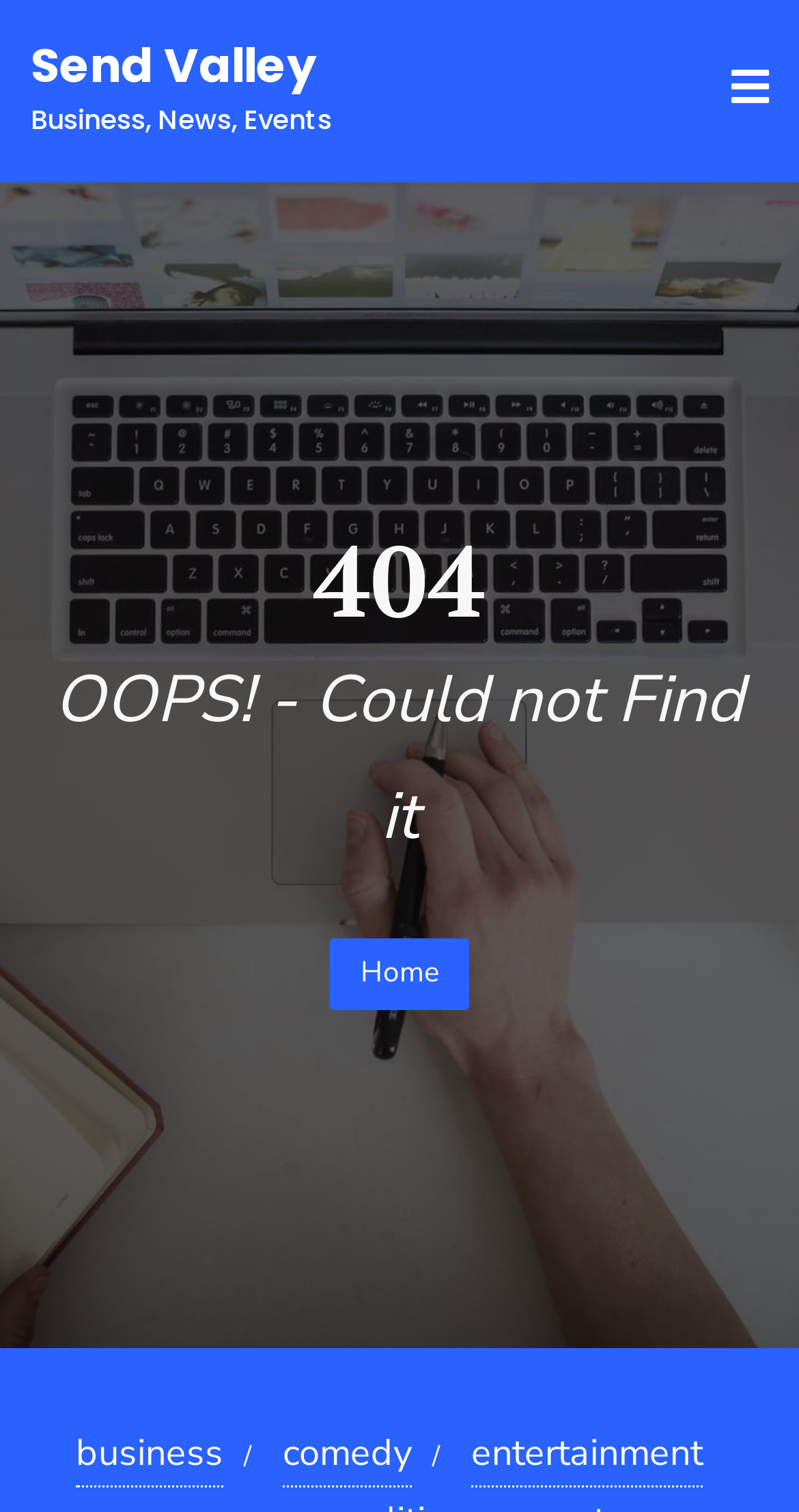What is the name of the website?
Based on the screenshot, provide your answer in one word or phrase.

Send Valley